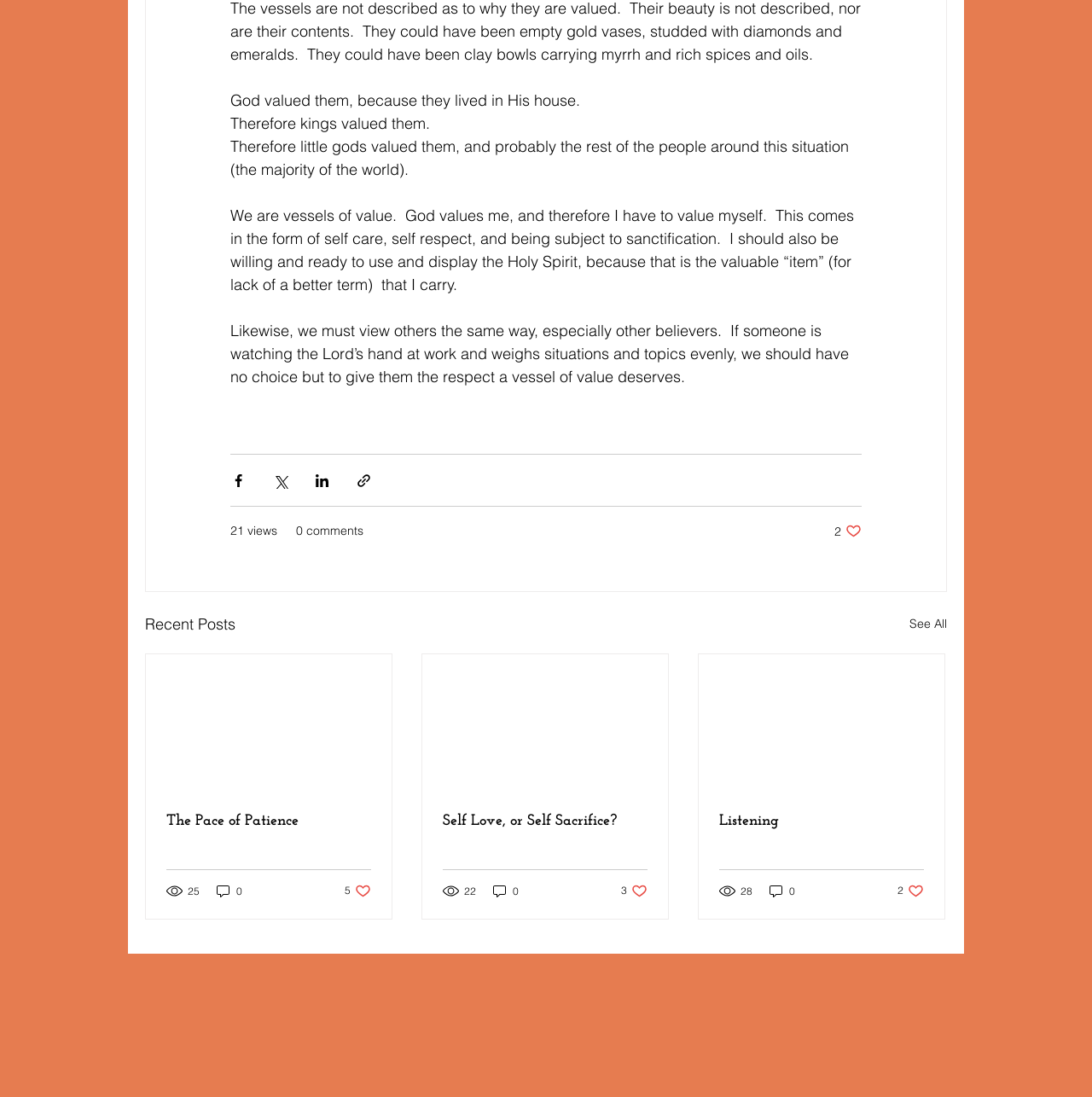How many social media sharing options are available?
Using the visual information, respond with a single word or phrase.

4